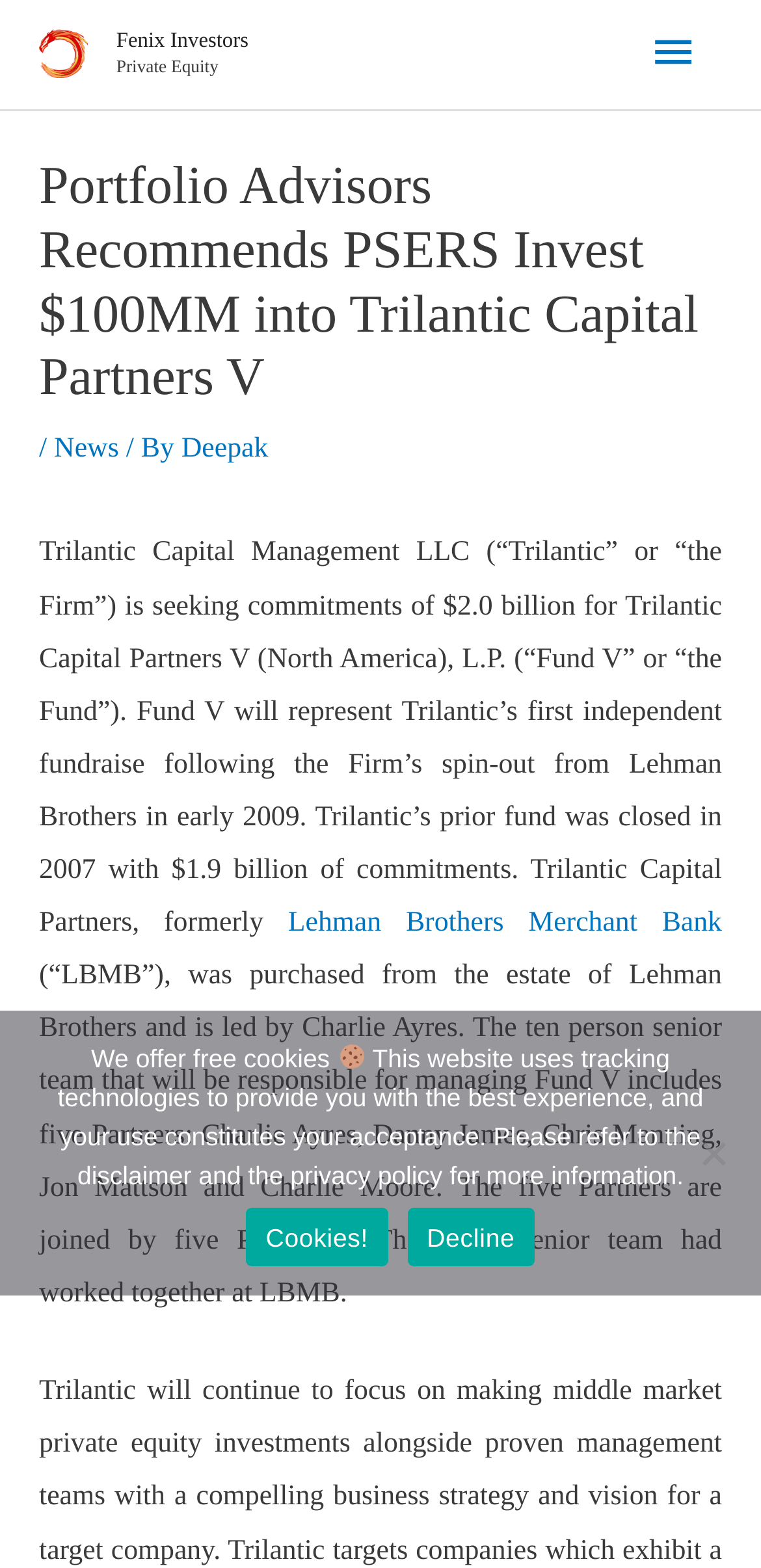How many partners are there in the senior team?
Based on the image, answer the question with a single word or brief phrase.

five